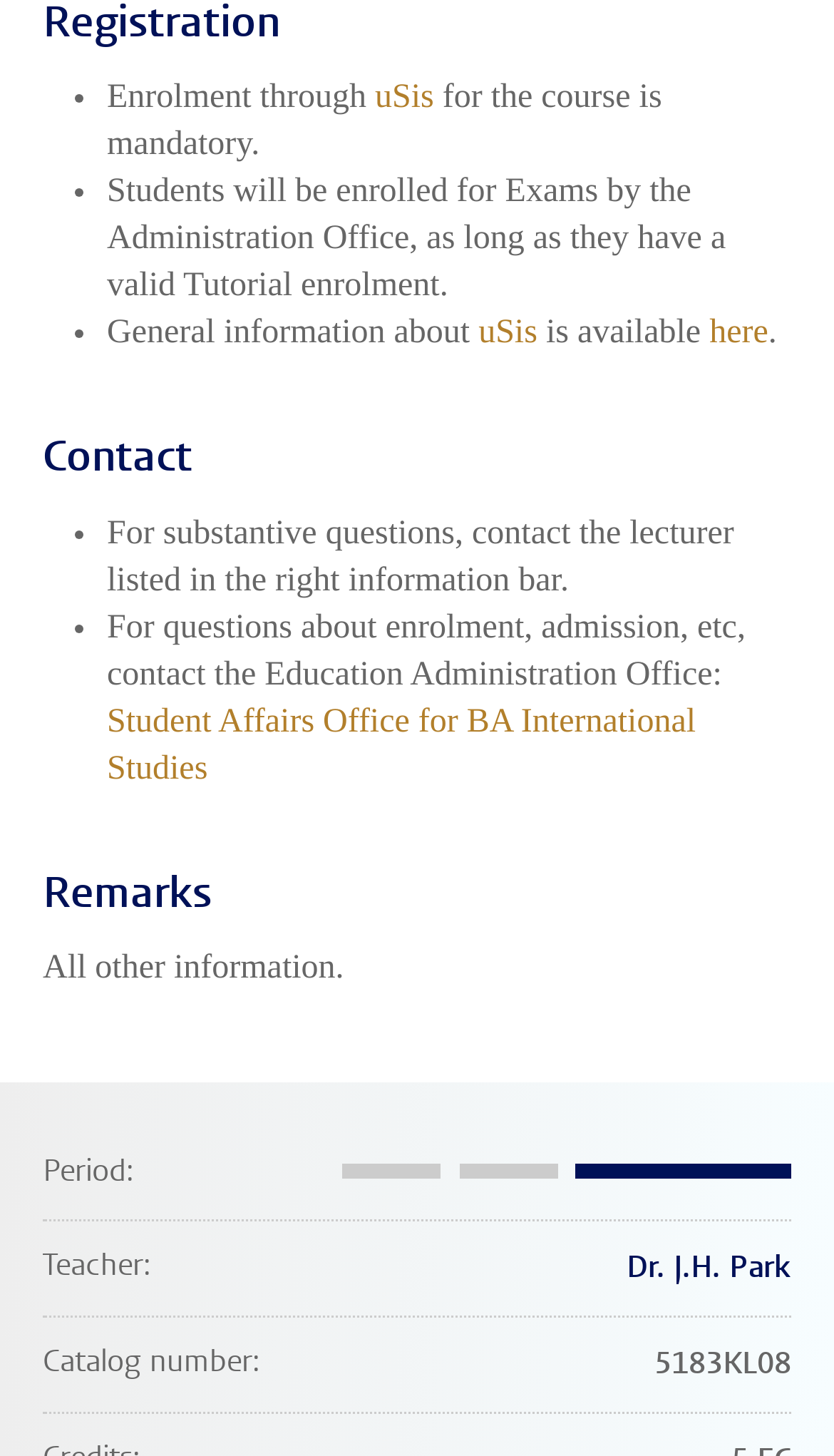Please find the bounding box coordinates in the format (top-left x, top-left y, bottom-right x, bottom-right y) for the given element description. Ensure the coordinates are floating point numbers between 0 and 1. Description: uSis

[0.574, 0.216, 0.644, 0.241]